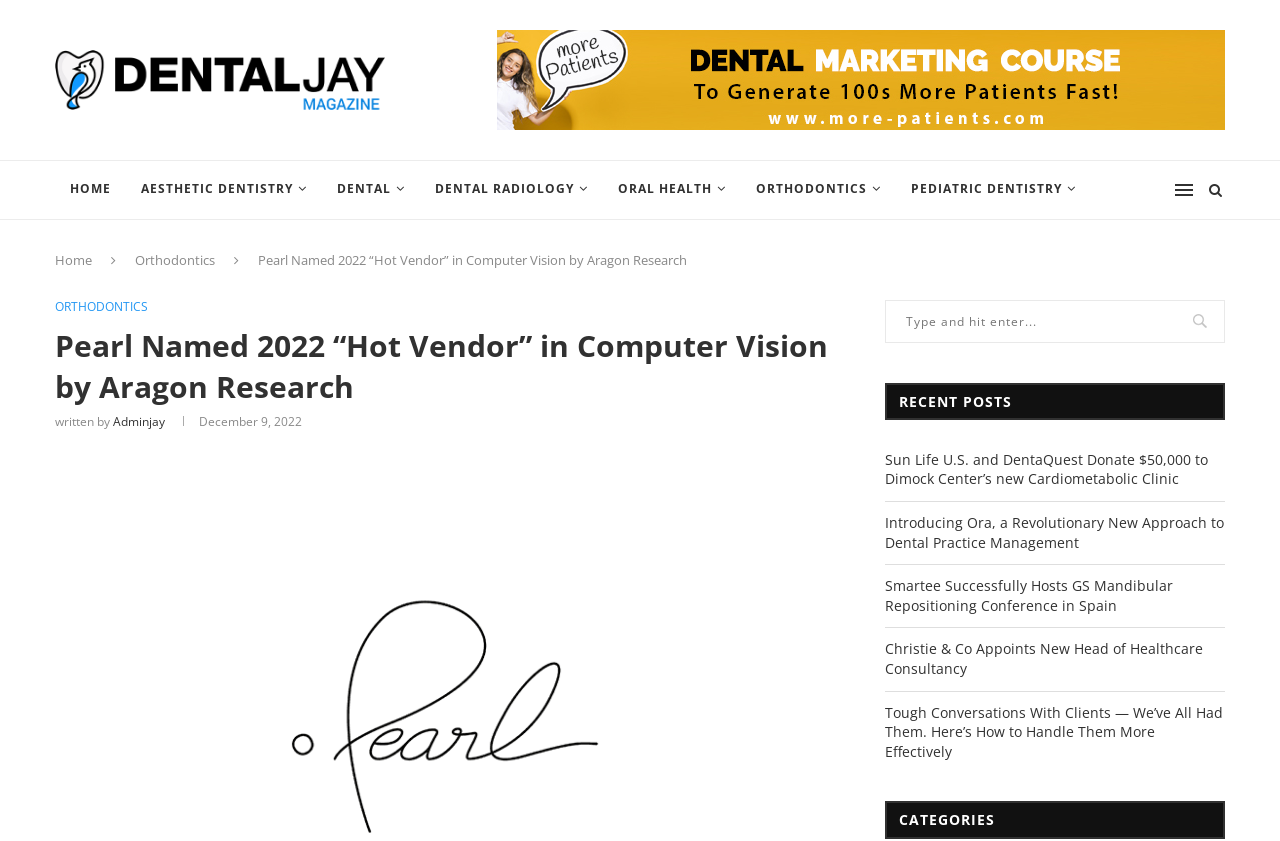What is the main heading of this webpage? Please extract and provide it.

Pearl Named 2022 “Hot Vendor” in Computer Vision by Aragon Research